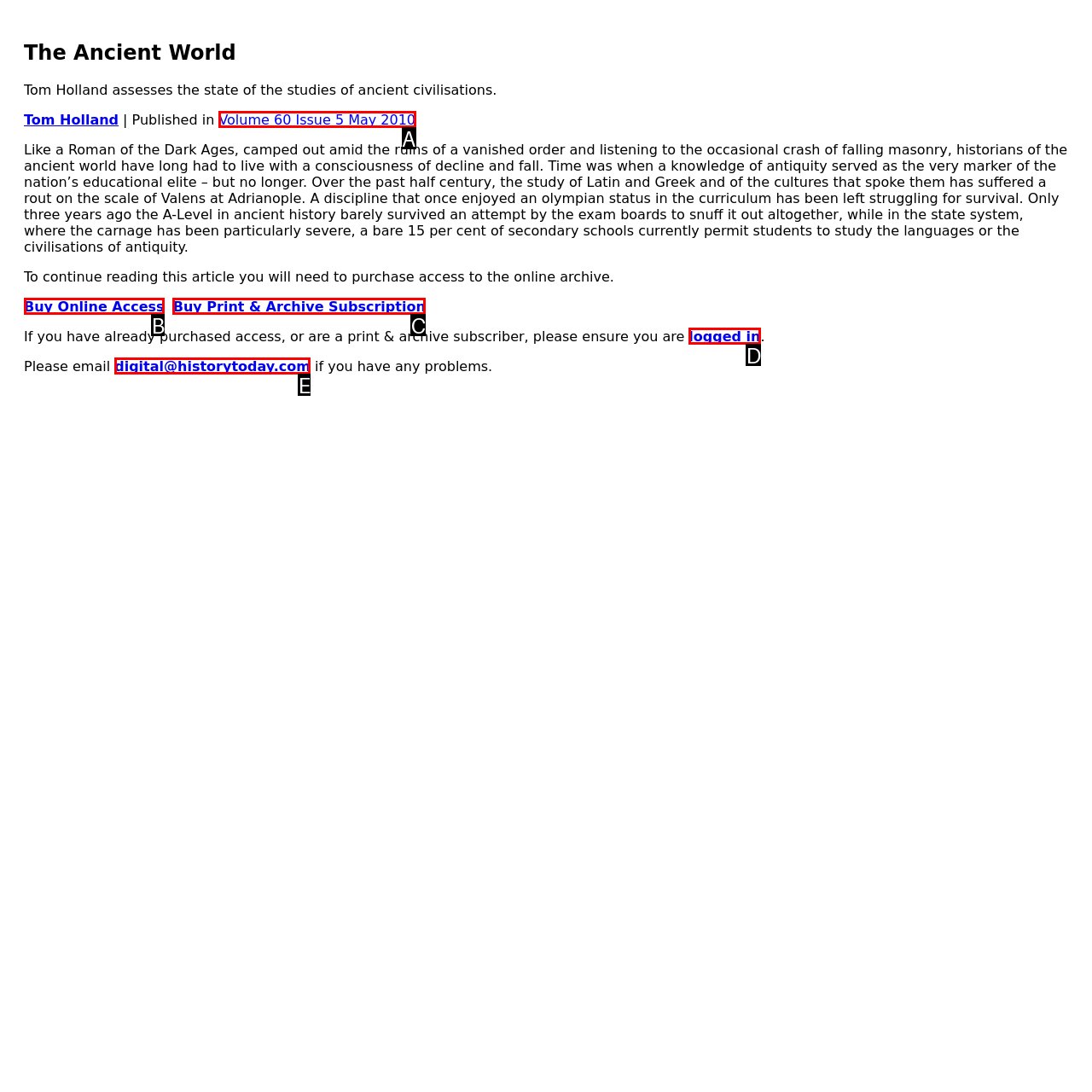Given the description: Buy Online Access, identify the corresponding option. Answer with the letter of the appropriate option directly.

B